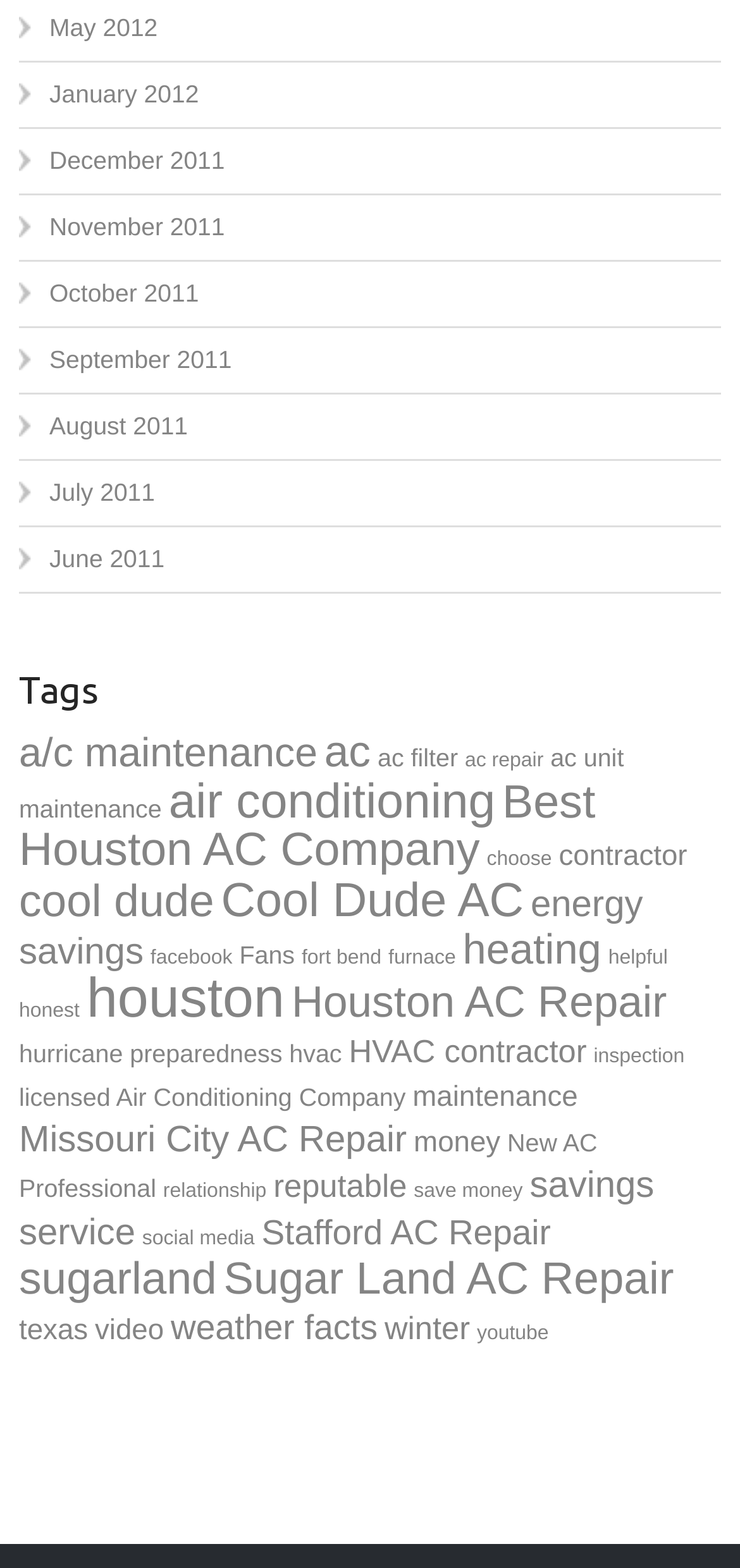How many items are associated with the tag 'savings'?
Using the image provided, answer with just one word or phrase.

7 items